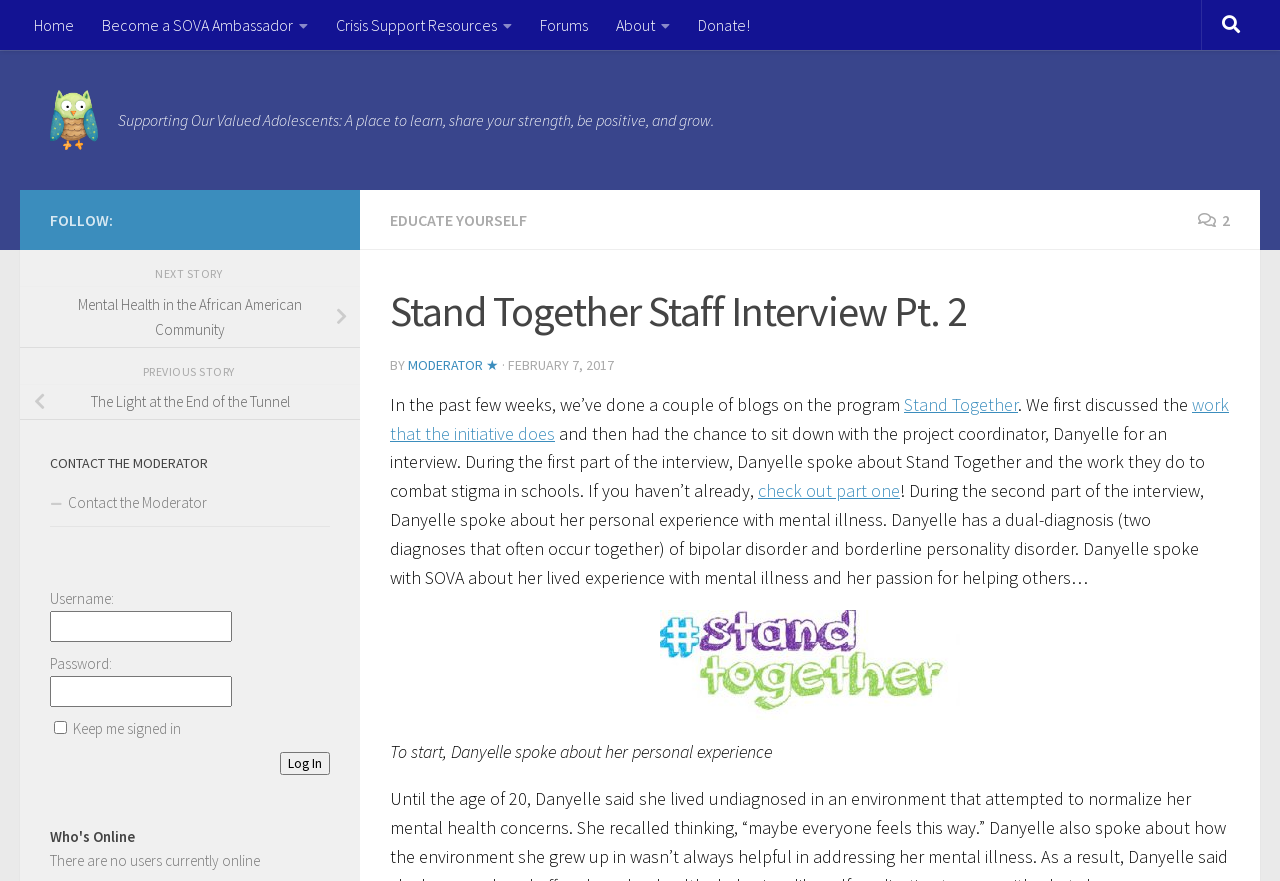What is the name of the program discussed in the blog?
Refer to the image and answer the question using a single word or phrase.

Stand Together